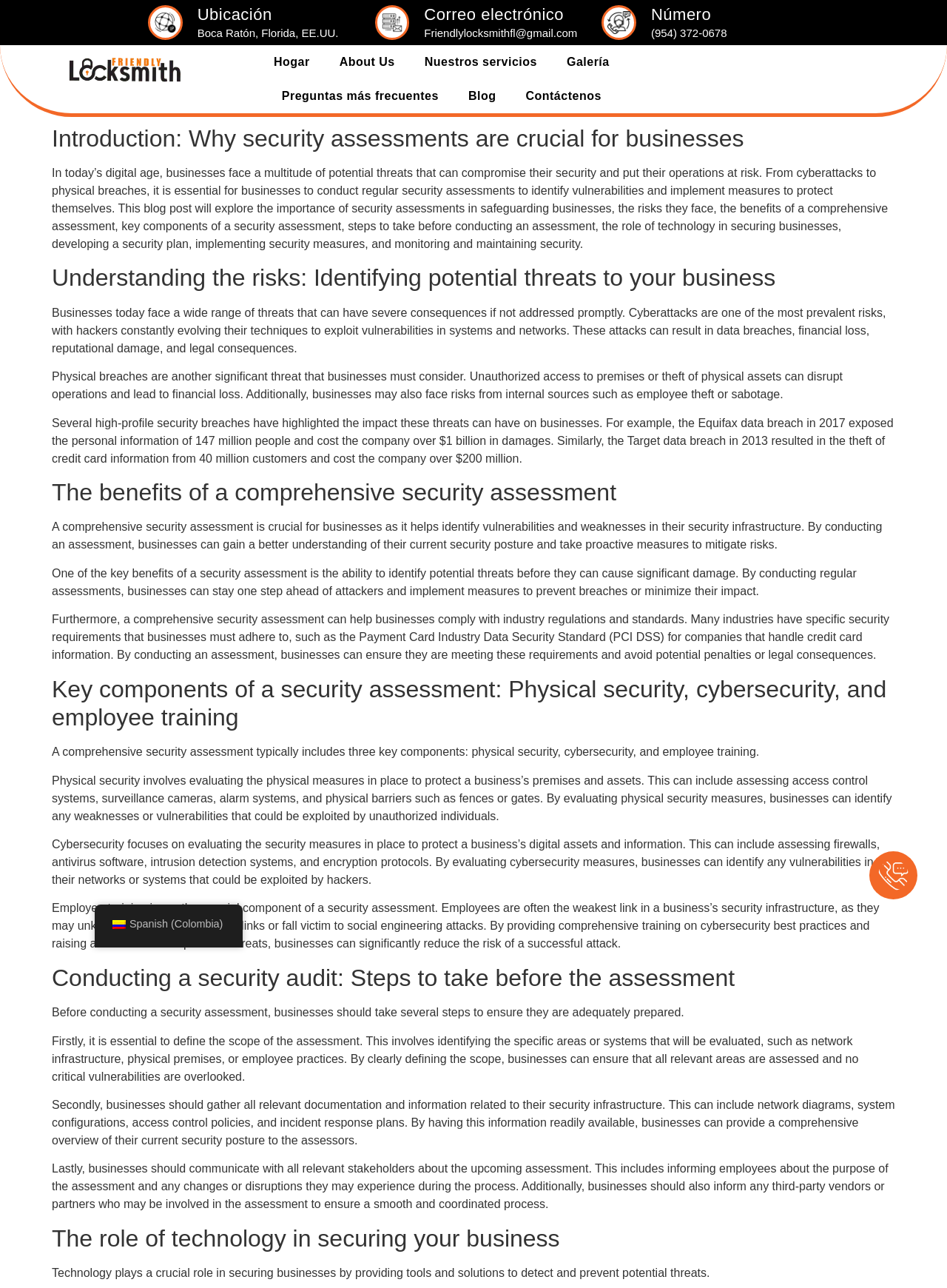Please find the bounding box coordinates of the section that needs to be clicked to achieve this instruction: "Call the phone number (954) 372-0678".

[0.687, 0.021, 0.768, 0.03]